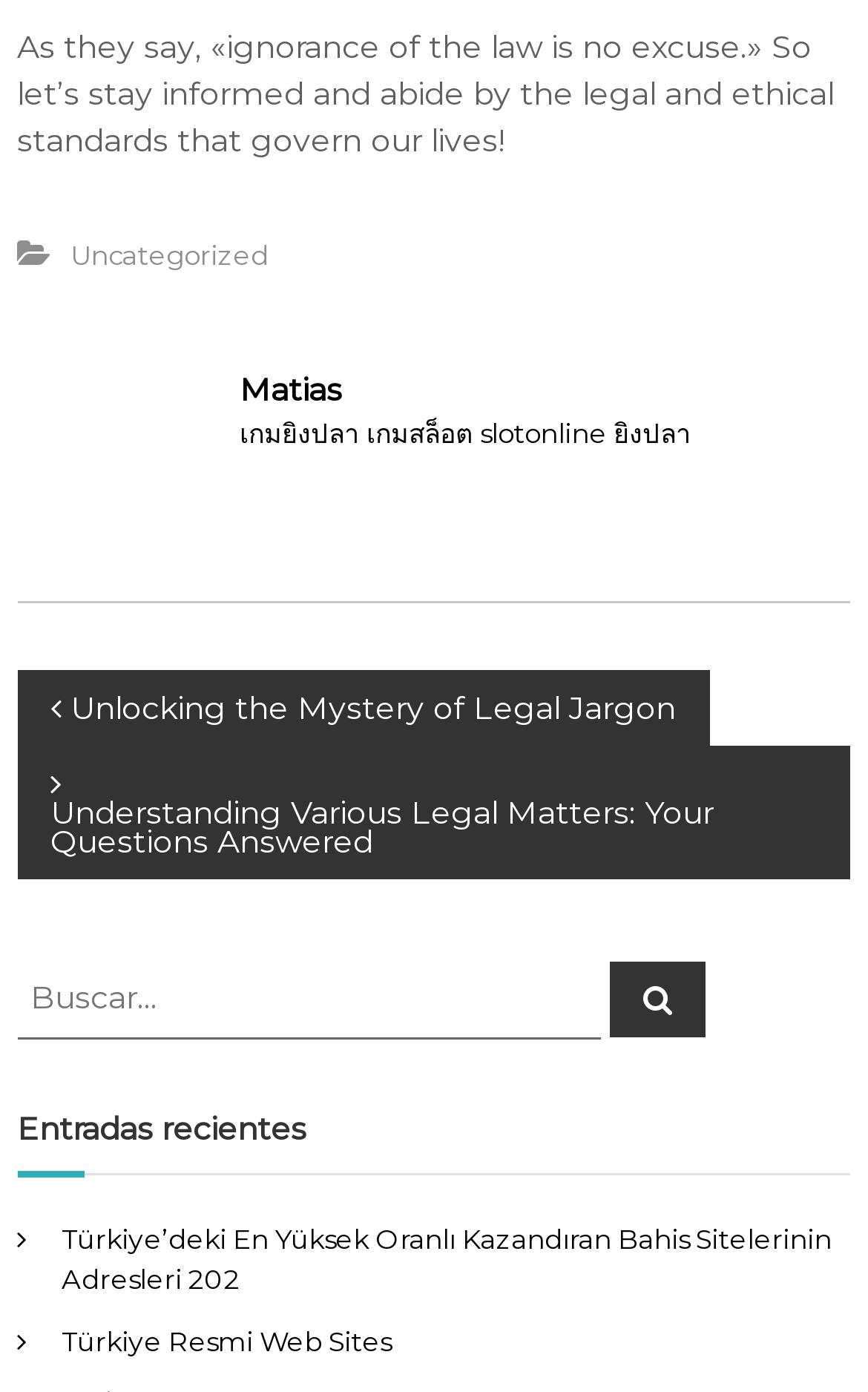Please give a succinct answer using a single word or phrase:
How many recent entries are listed on the webpage?

2